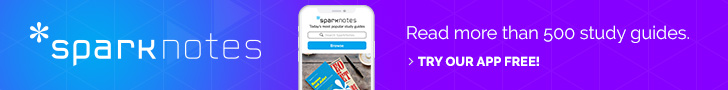Use the information in the screenshot to answer the question comprehensively: How many study guides can users access?

The advertisement highlights that users can access over 500 study guides easily through the SparkNotes mobile app, emphasizing the convenience of the platform.